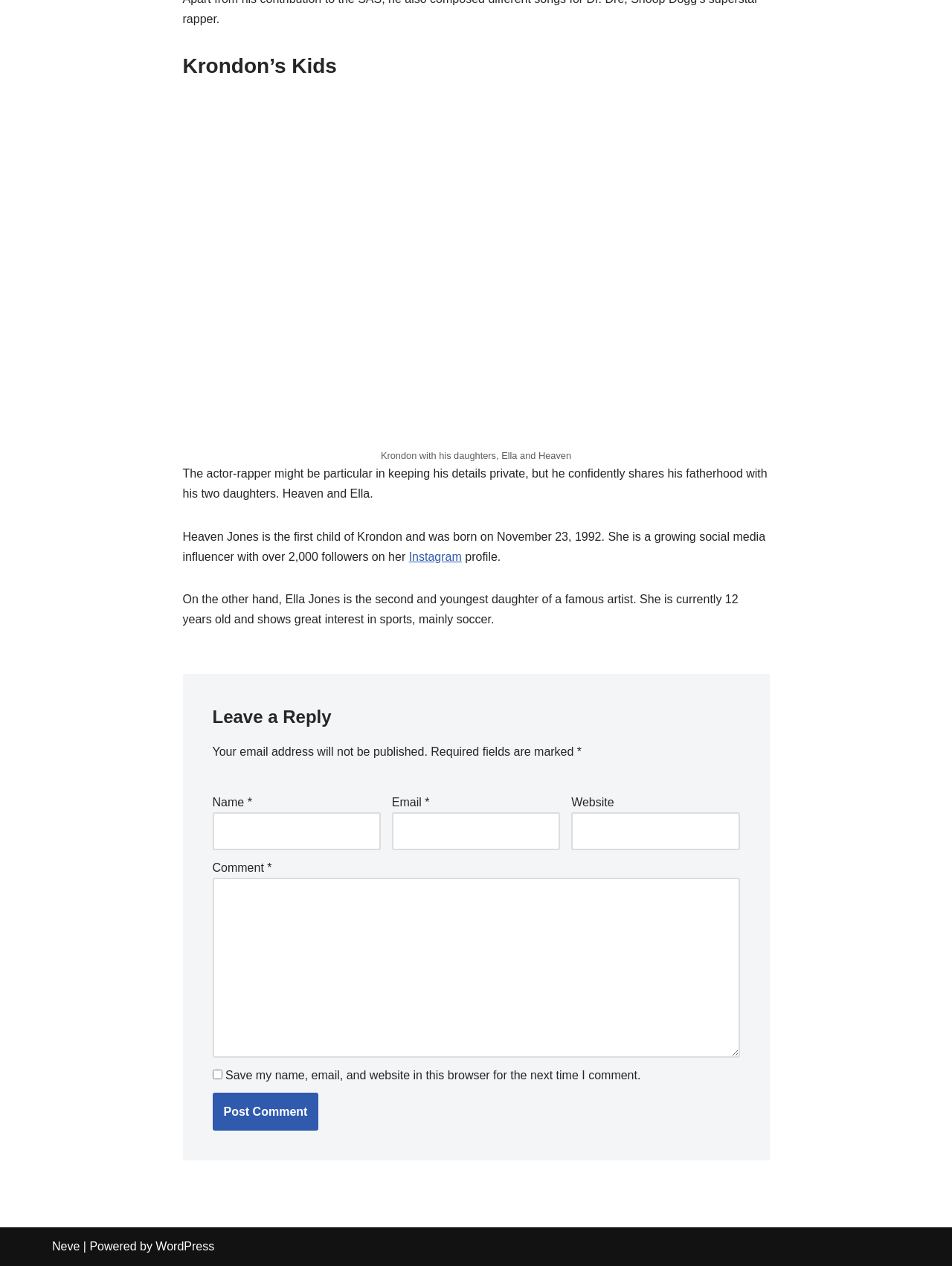Determine the bounding box coordinates of the target area to click to execute the following instruction: "Leave a comment."

[0.223, 0.556, 0.777, 0.577]